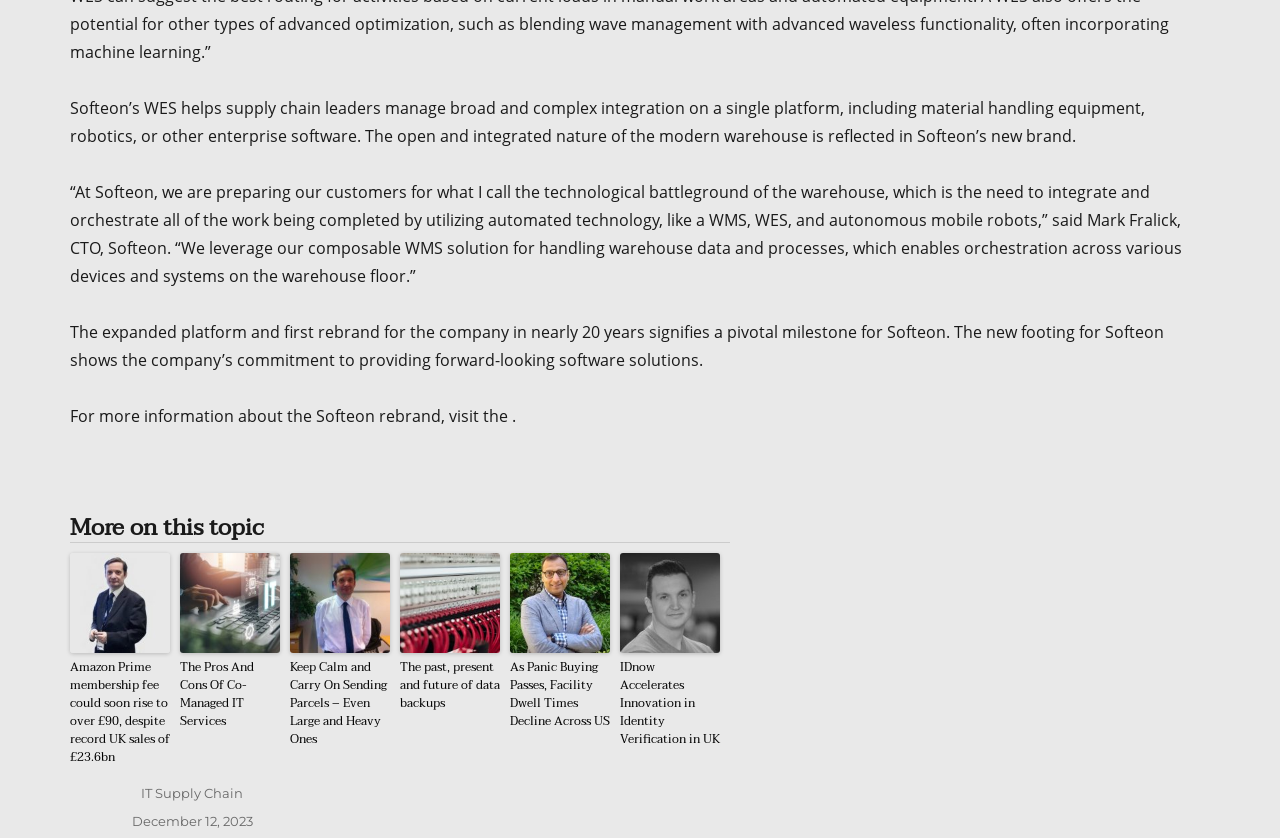Can you identify the bounding box coordinates of the clickable region needed to carry out this instruction: 'Read more about Softeon rebrand'? The coordinates should be four float numbers within the range of 0 to 1, stated as [left, top, right, bottom].

[0.055, 0.483, 0.4, 0.509]